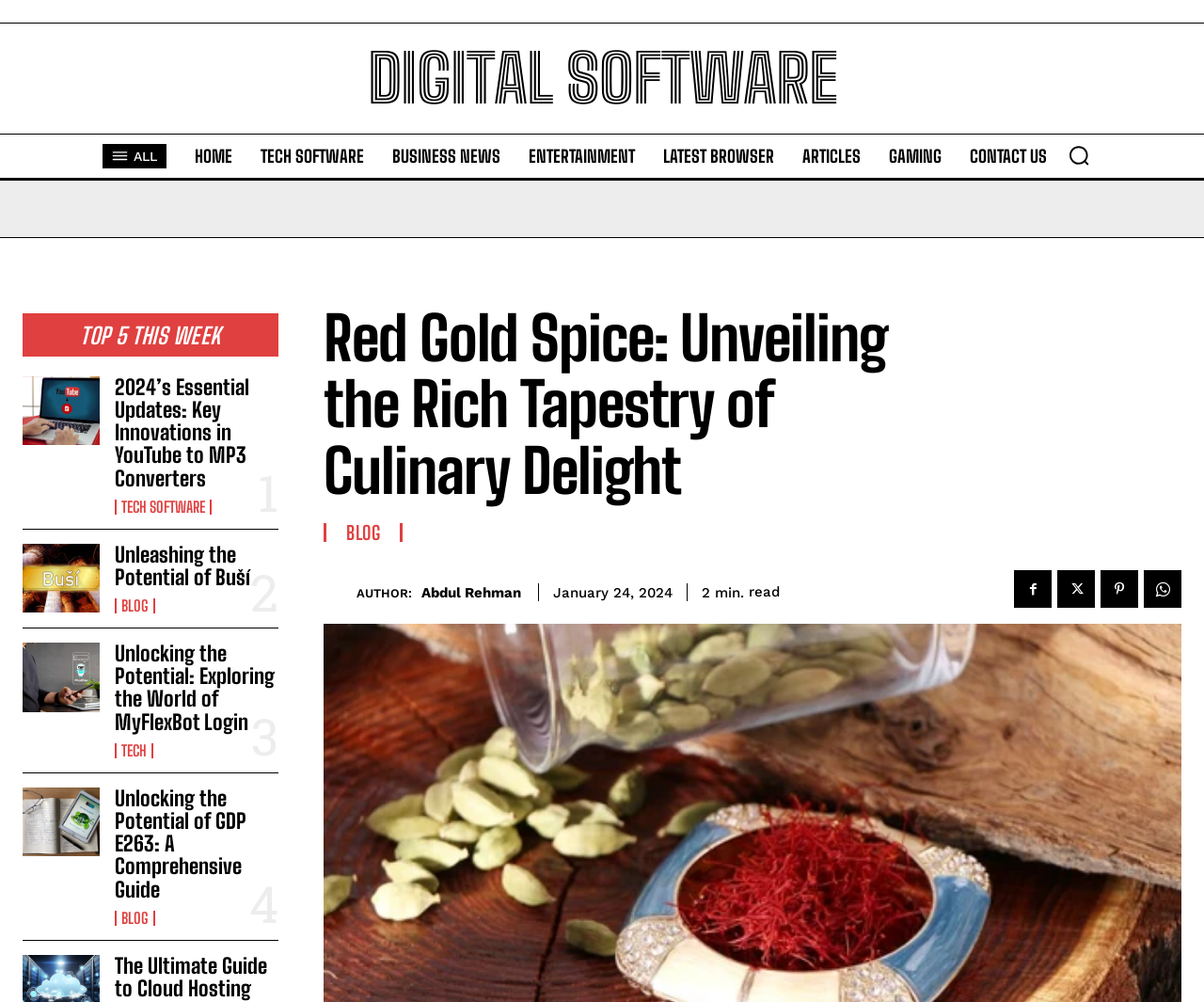Describe all the key features of the webpage in detail.

The webpage is about Red Gold Spice, with a focus on its culinary delights. At the top, there is a navigation menu with 9 links, including "DIGITAL SOFTWARE", "HOME", "TECH SOFTWARE", "BUSINESS NEWS", "ENTERTAINMENT", "LATEST BROWSER", "ARTICLES", "GAMING", and "CONTACT US". To the right of the navigation menu, there is a search button with a magnifying glass icon.

Below the navigation menu, there is a section with a heading "TOP 5 THIS WEEK". This section features 5 articles with links, each with a heading and a brief description. The articles are about various topics, including YouTube to MP3 converters, Buší, MyFlexBot Login, and GDP E263.

To the right of the "TOP 5 THIS WEEK" section, there is a main article about Red Gold Spice, with a heading "Red Gold Spice: Unveiling the Rich Tapestry of Culinary Delight". Below the heading, there is a link to the blog and an author's name, Abdul Rehman, with a small image next to it. The article also features a publication date, January 24, 2024, and an estimated reading time of a few minutes.

At the bottom of the page, there are 4 social media links, represented by icons.